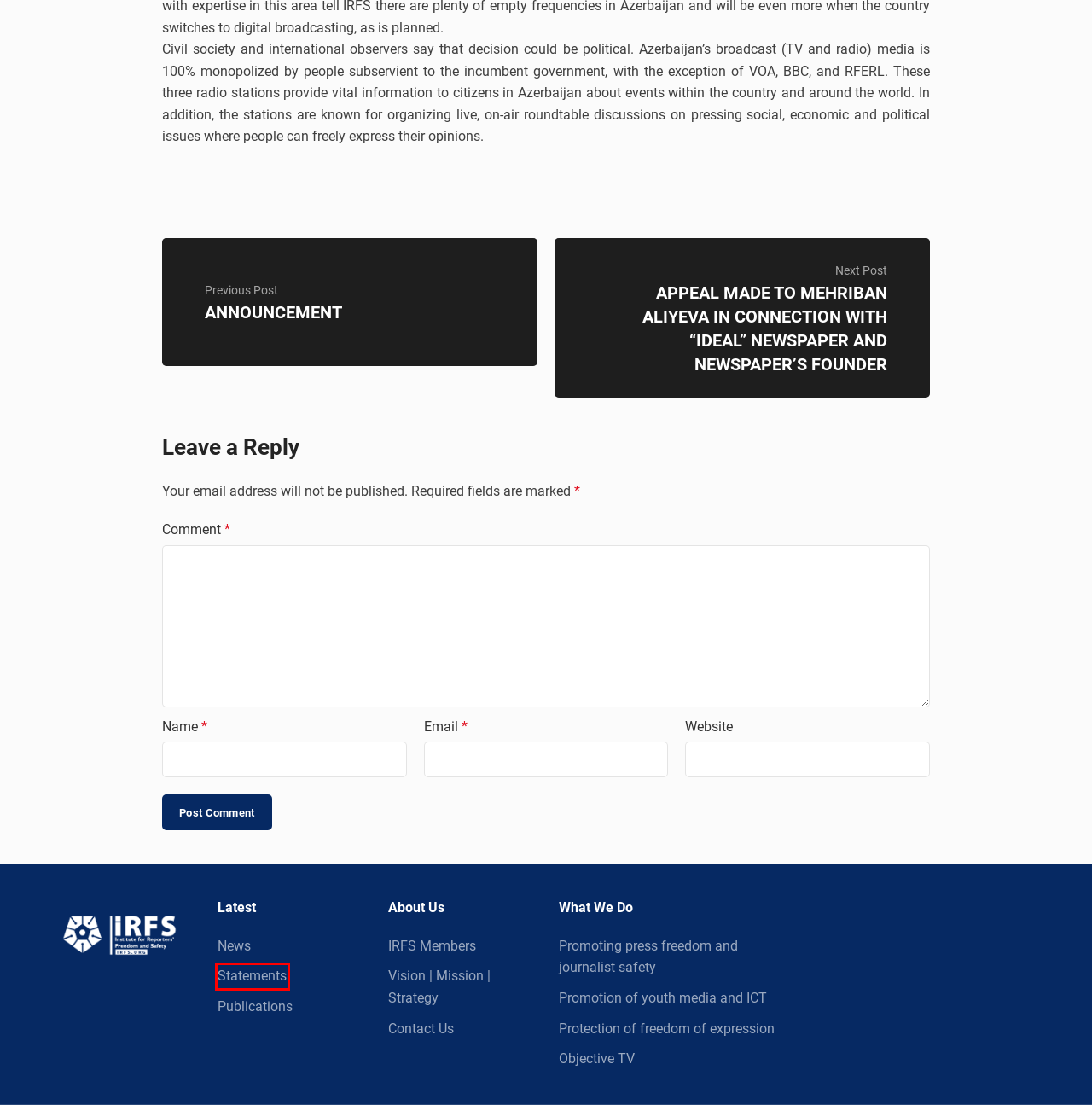You are presented with a screenshot of a webpage containing a red bounding box around a particular UI element. Select the best webpage description that matches the new webpage after clicking the element within the bounding box. Here are the candidates:
A. Objective TV – IRFS
B. APPEAL MADE TO MEHRIBAN ALIYEVA IN CONNECTION WITH “IDEAL” NEWSPAPER AND NEWSPAPER’S FOUNDER – IRFS
C. Statements – IRFS
D. Vision | Mission | Strategy – IRFS
E. Promoting press freedom and journalist safety – IRFS
F. Protection of freedom of expression – IRFS
G. IRFS Members – IRFS
H. ANNOUNCEMENT – IRFS

C